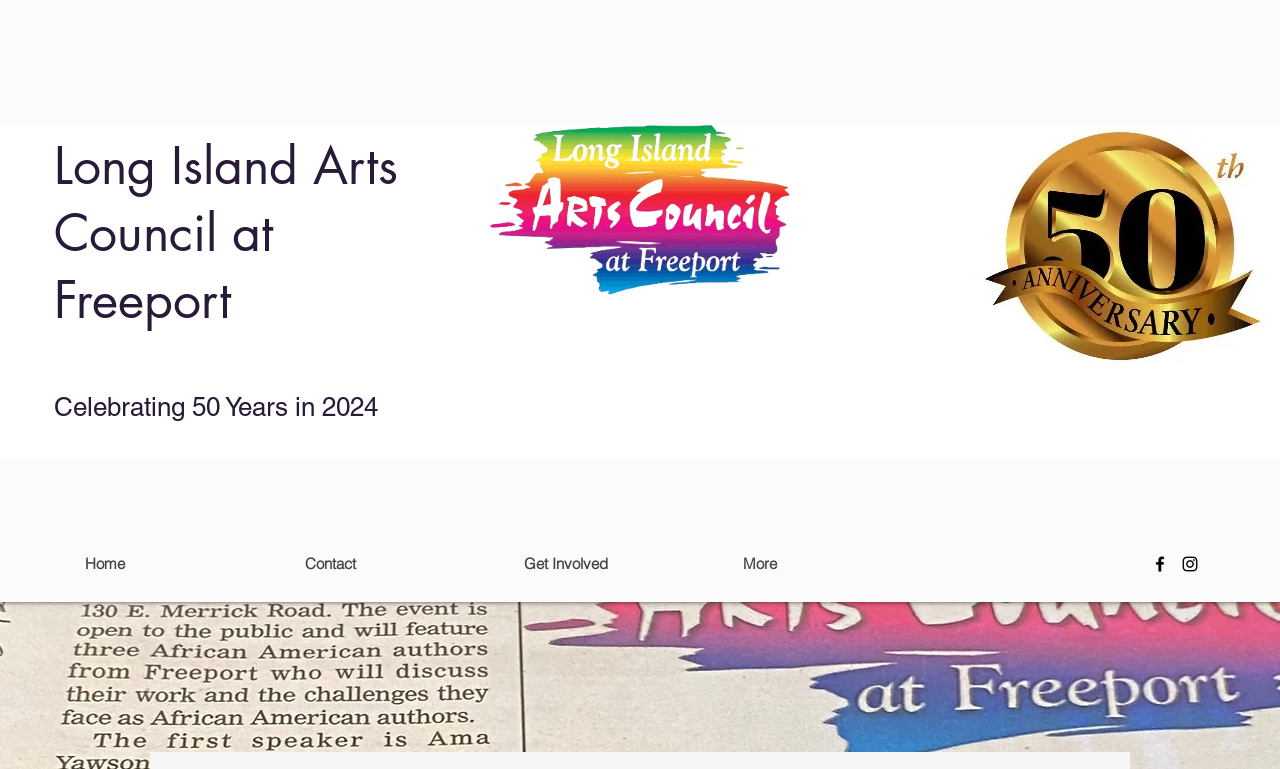Extract the primary headline from the webpage and present its text.

Supporting the Arts on Long Island for Nearly 50 Years!